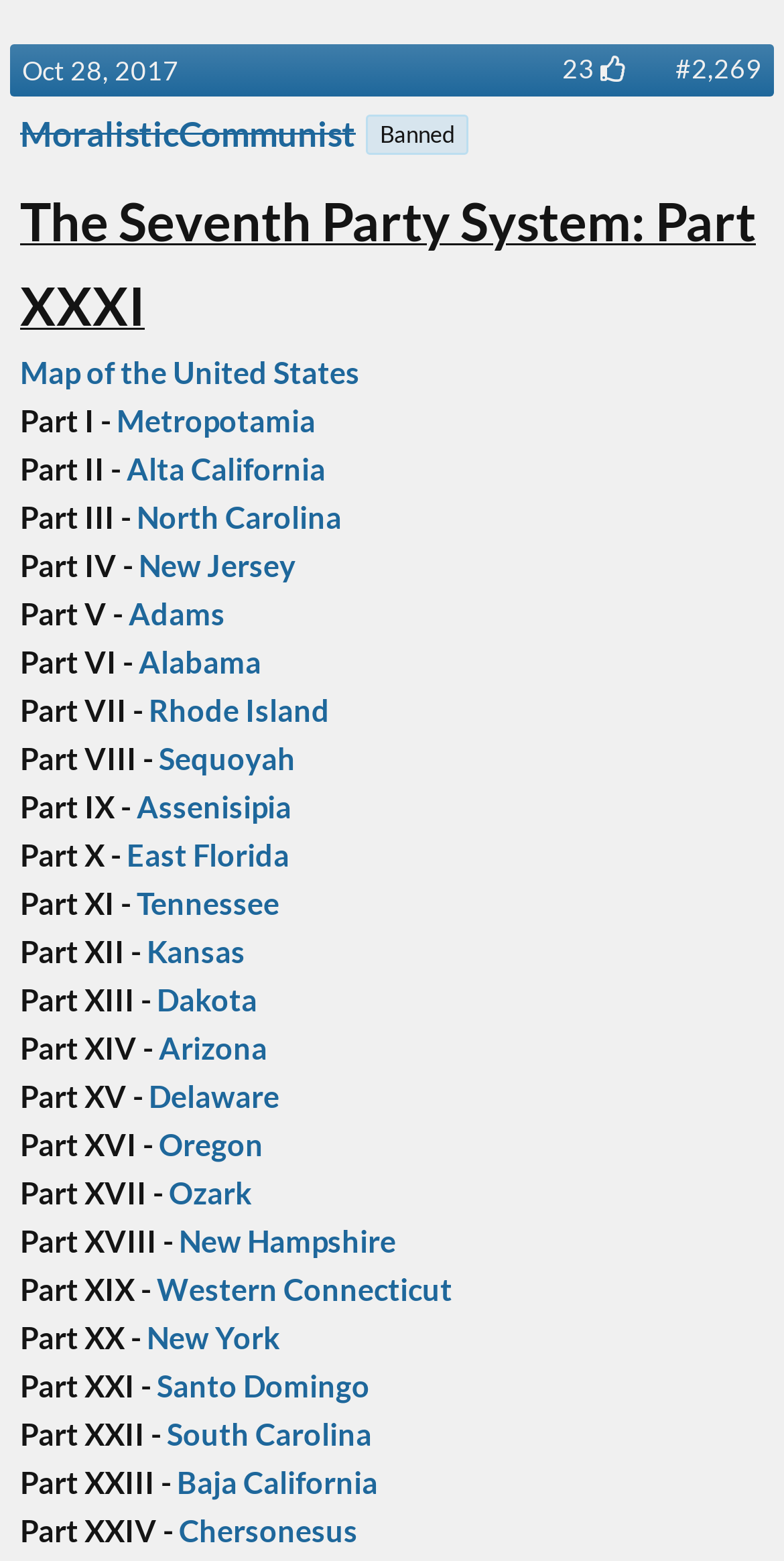What is the username of the banned user?
From the image, respond with a single word or phrase.

MoralisticCommunist